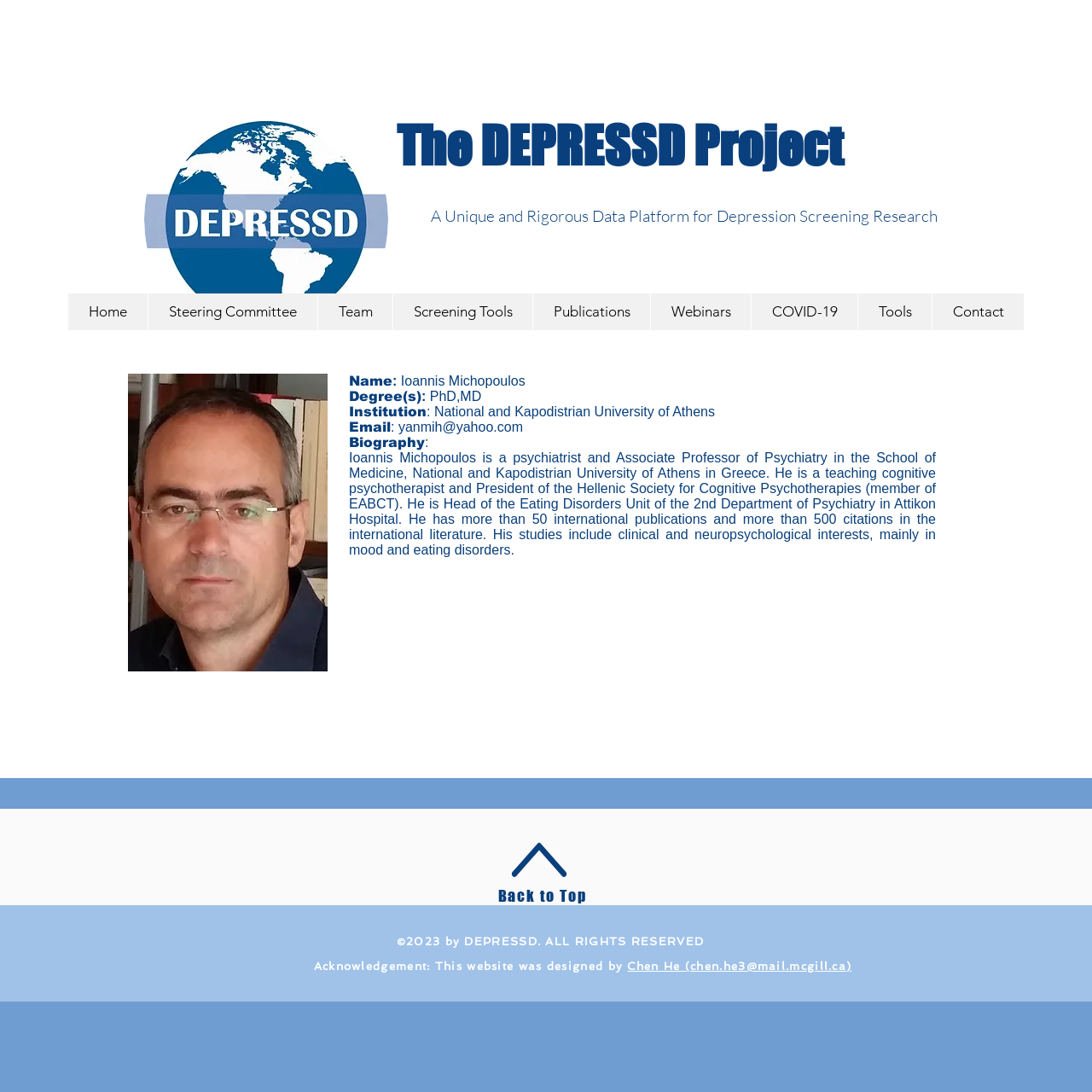From the given element description: "0 comments", find the bounding box for the UI element. Provide the coordinates as four float numbers between 0 and 1, in the order [left, top, right, bottom].

None